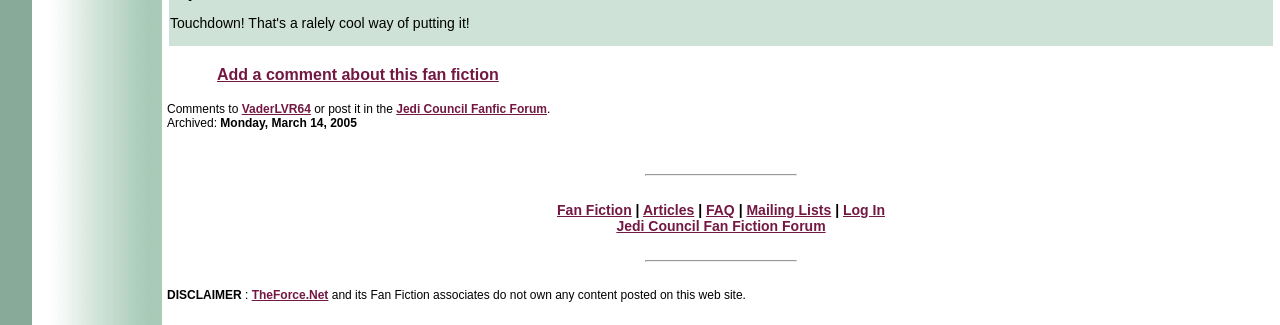Using details from the image, please answer the following question comprehensively:
What is the name of the fan fiction forum?

I found the name of the forum by looking at the link 'Jedi Council Fan Fiction Forum' which appears twice on the webpage.